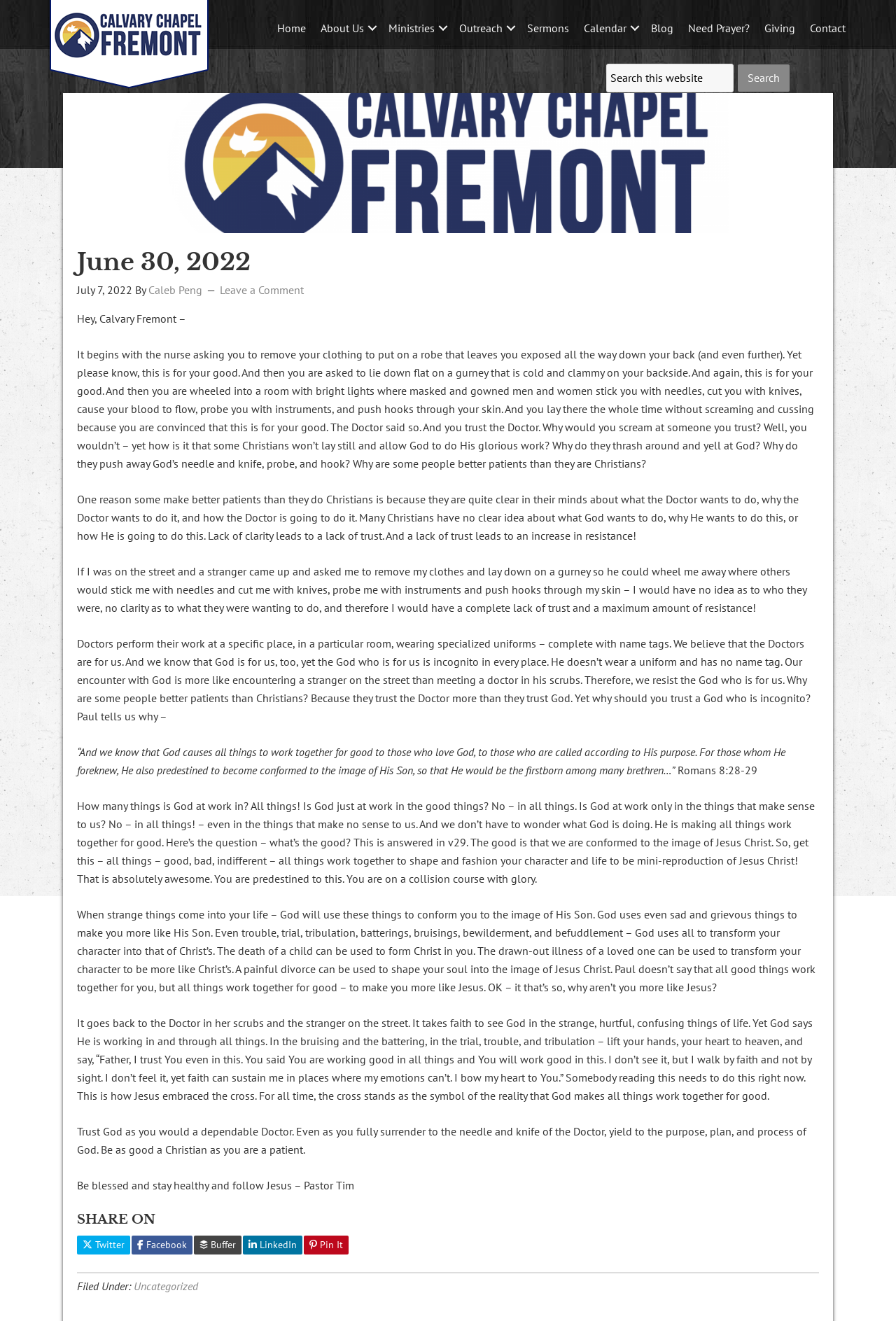Can you pinpoint the bounding box coordinates for the clickable element required for this instruction: "Search this website"? The coordinates should be four float numbers between 0 and 1, i.e., [left, top, right, bottom].

[0.677, 0.048, 0.819, 0.07]